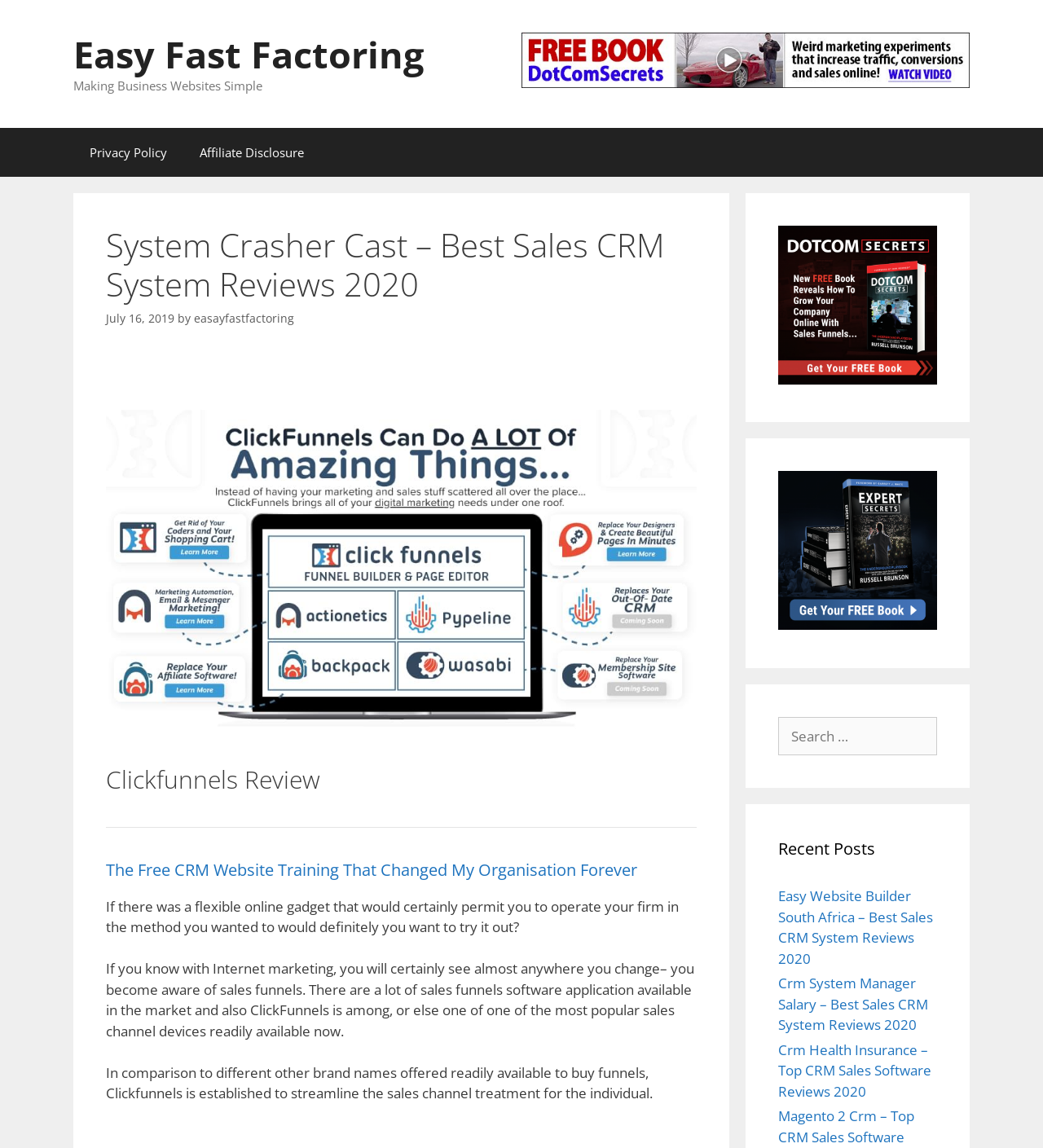What is the text of the first link in the navigation section?
Answer with a single word or phrase, using the screenshot for reference.

Privacy Policy